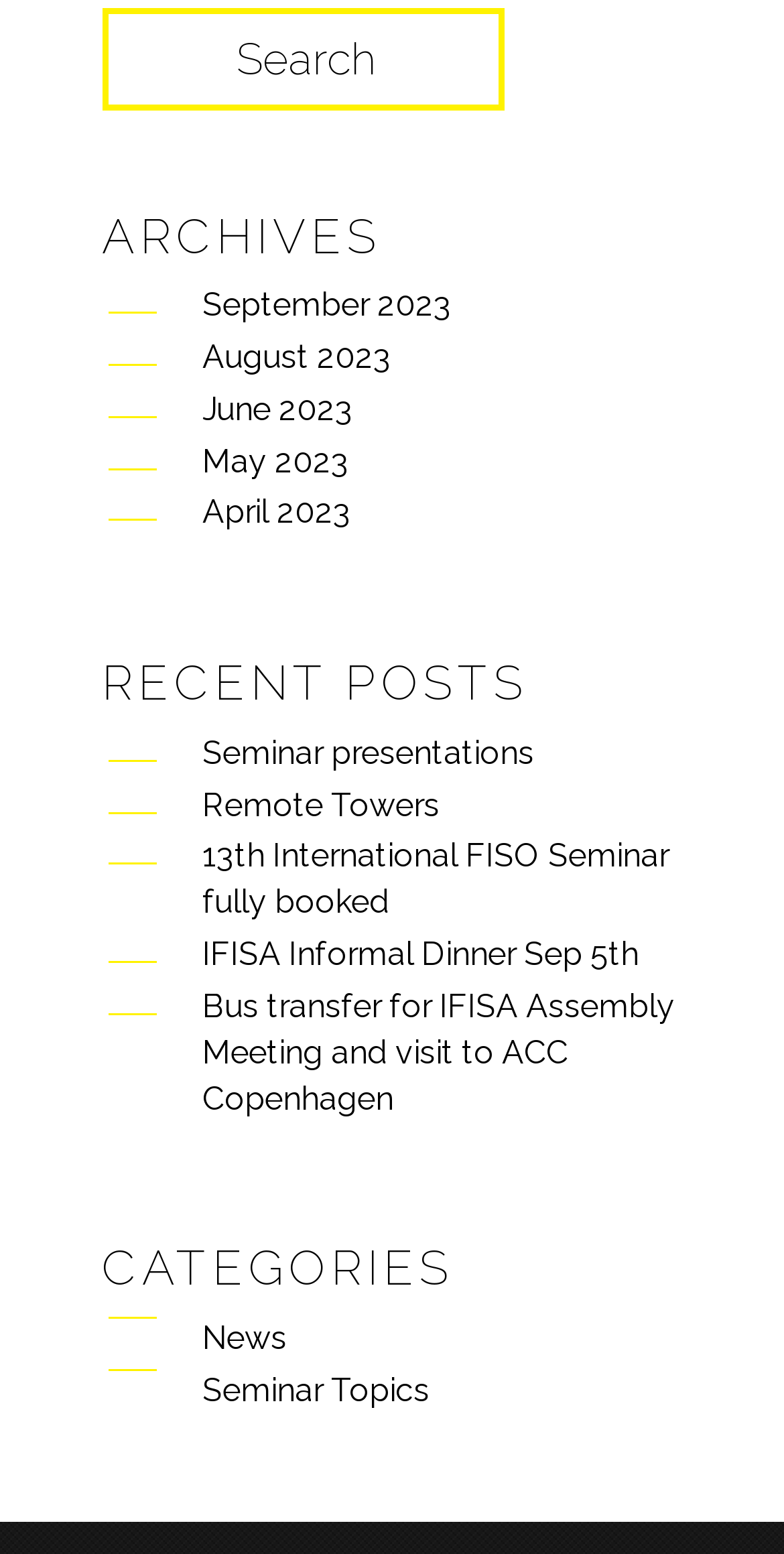Give a one-word or short phrase answer to this question: 
How many recent posts are there?

5